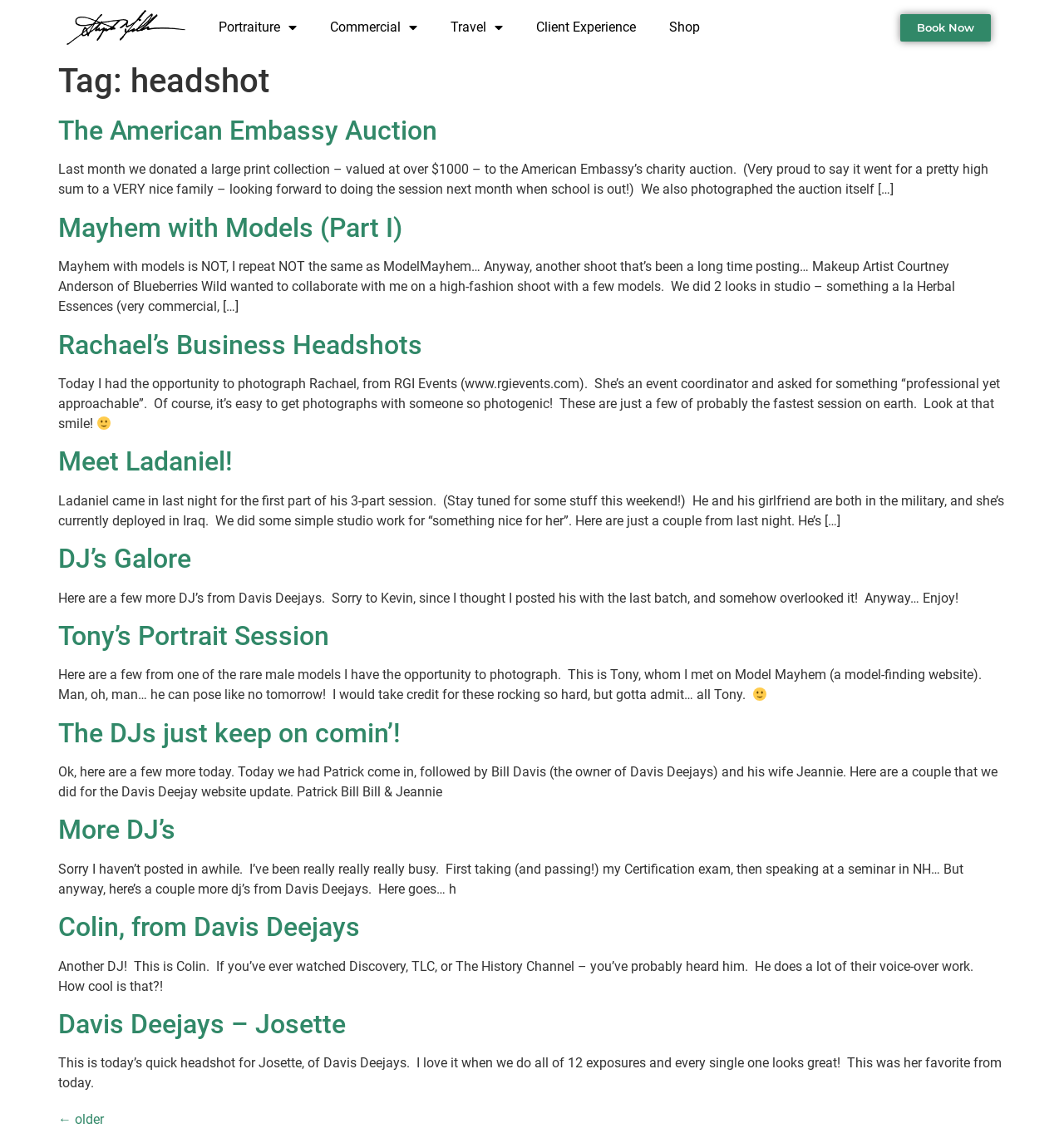Please identify the bounding box coordinates of the element I need to click to follow this instruction: "Book a session now".

[0.846, 0.012, 0.931, 0.036]